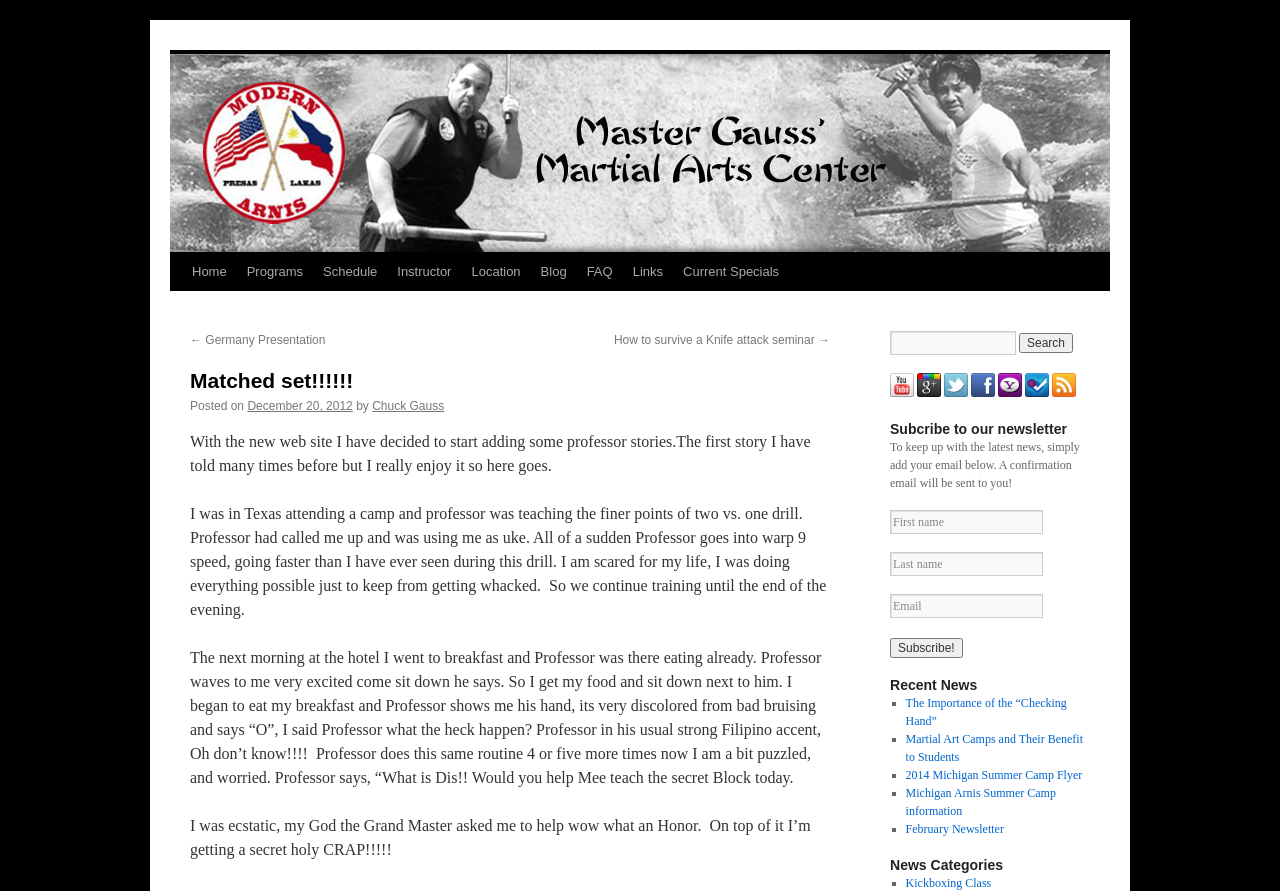Using the description "송파 임플란트 잘하는 곳", predict the bounding box of the relevant HTML element.

None